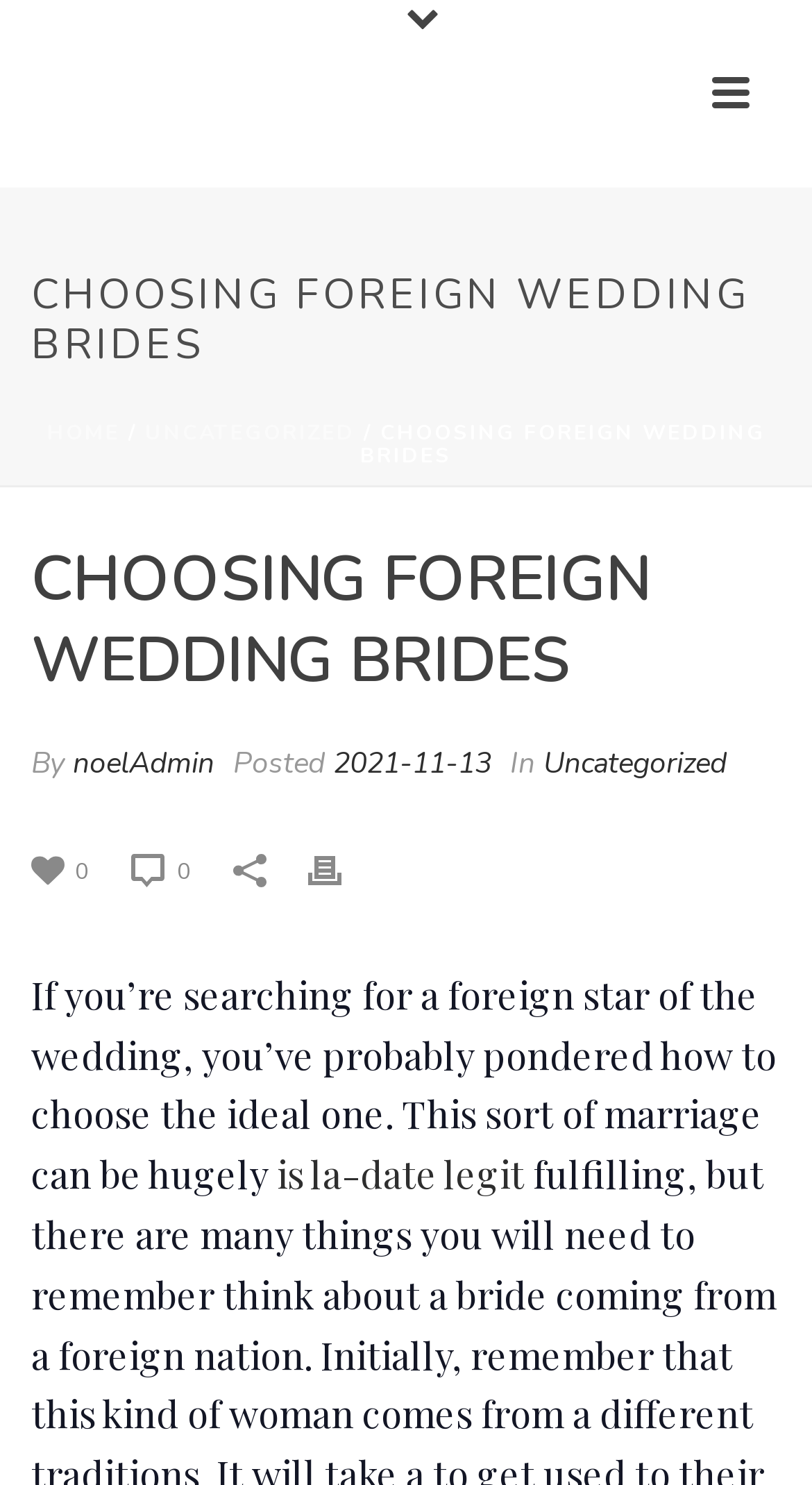Use the information in the screenshot to answer the question comprehensively: What is the date of the current article?

I found the date by looking at the section below the main heading, where it says 'Posted 2021-11-13'. This indicates that the current article was posted on '2021-11-13'.